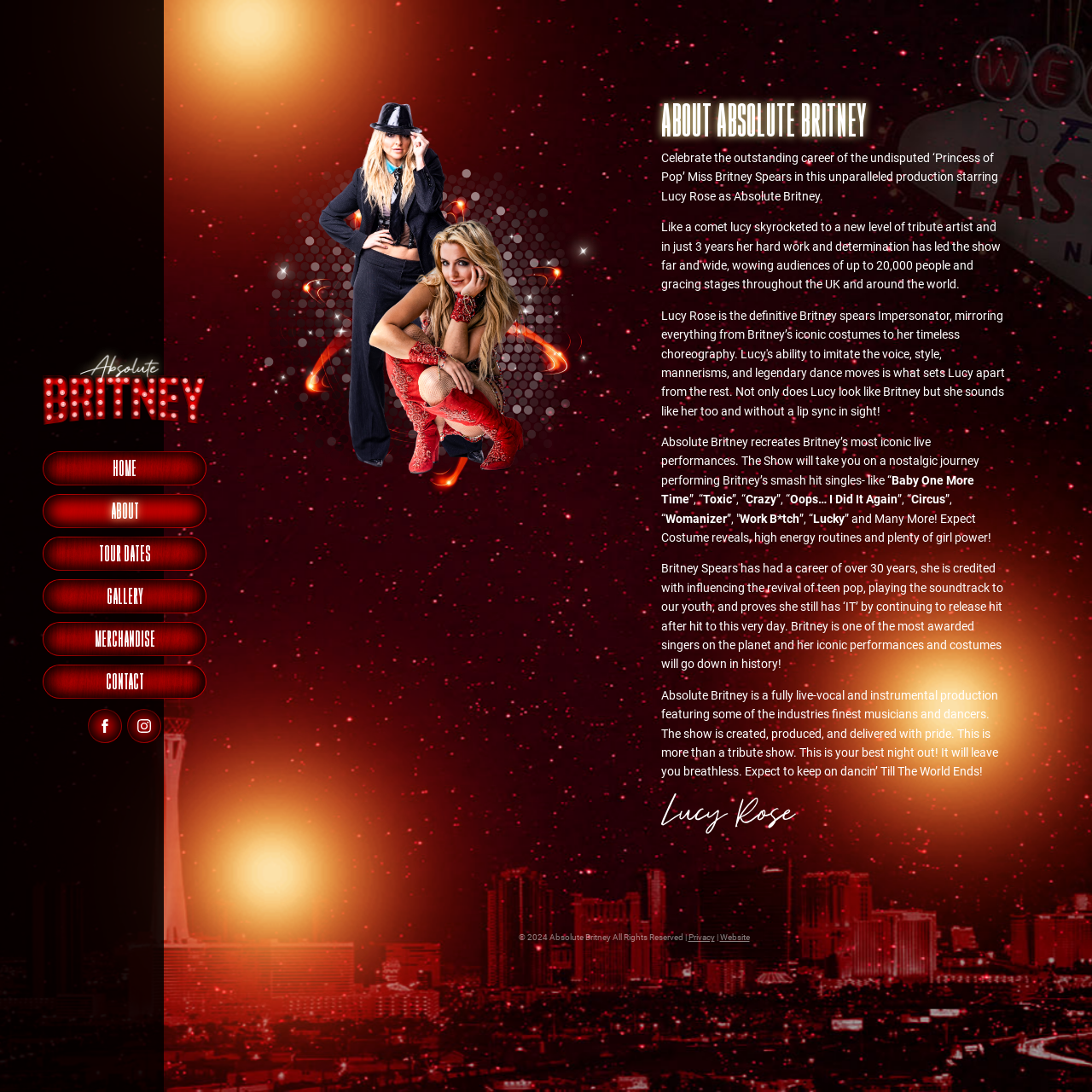Locate the bounding box coordinates of the UI element described by: "parent_node: HOME". The bounding box coordinates should consist of four float numbers between 0 and 1, i.e., [left, top, right, bottom].

[0.039, 0.317, 0.189, 0.389]